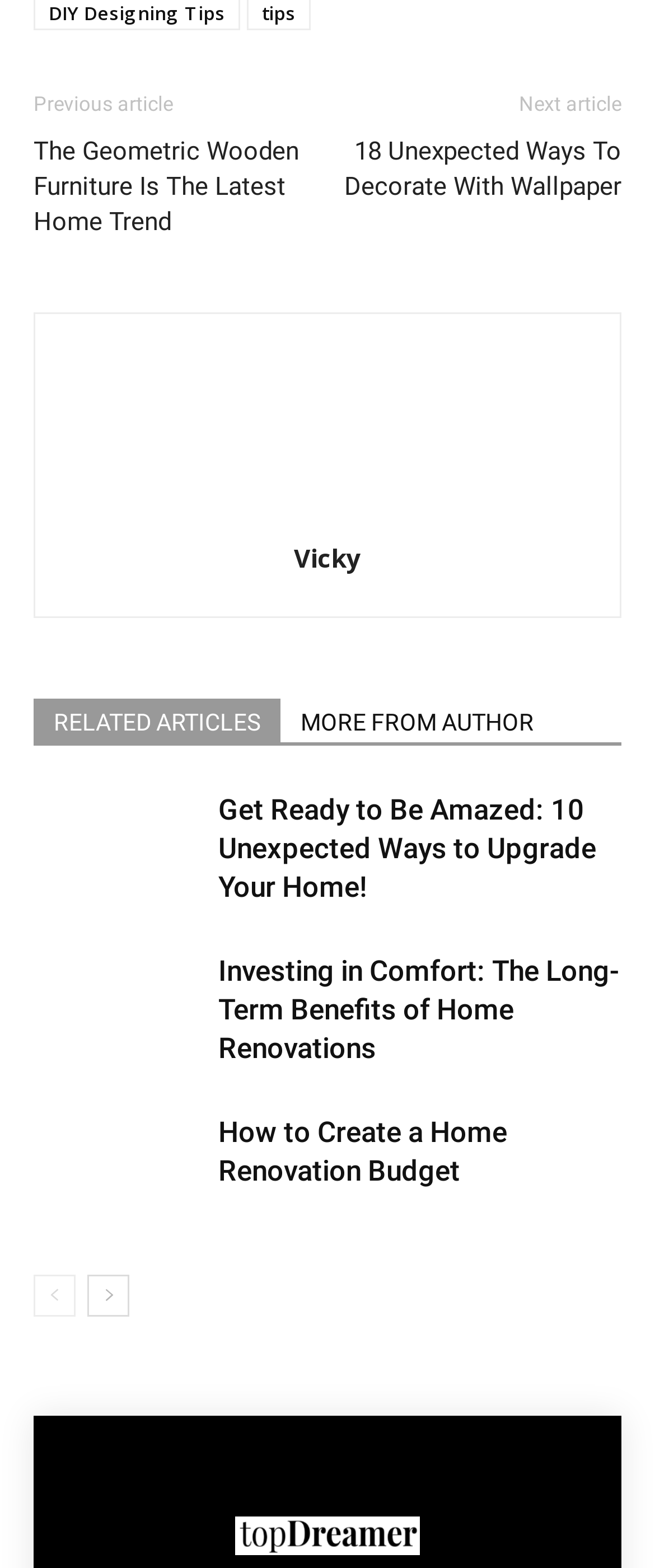Pinpoint the bounding box coordinates of the element to be clicked to execute the instruction: "Read the article about geometric wooden furniture".

[0.051, 0.085, 0.5, 0.153]